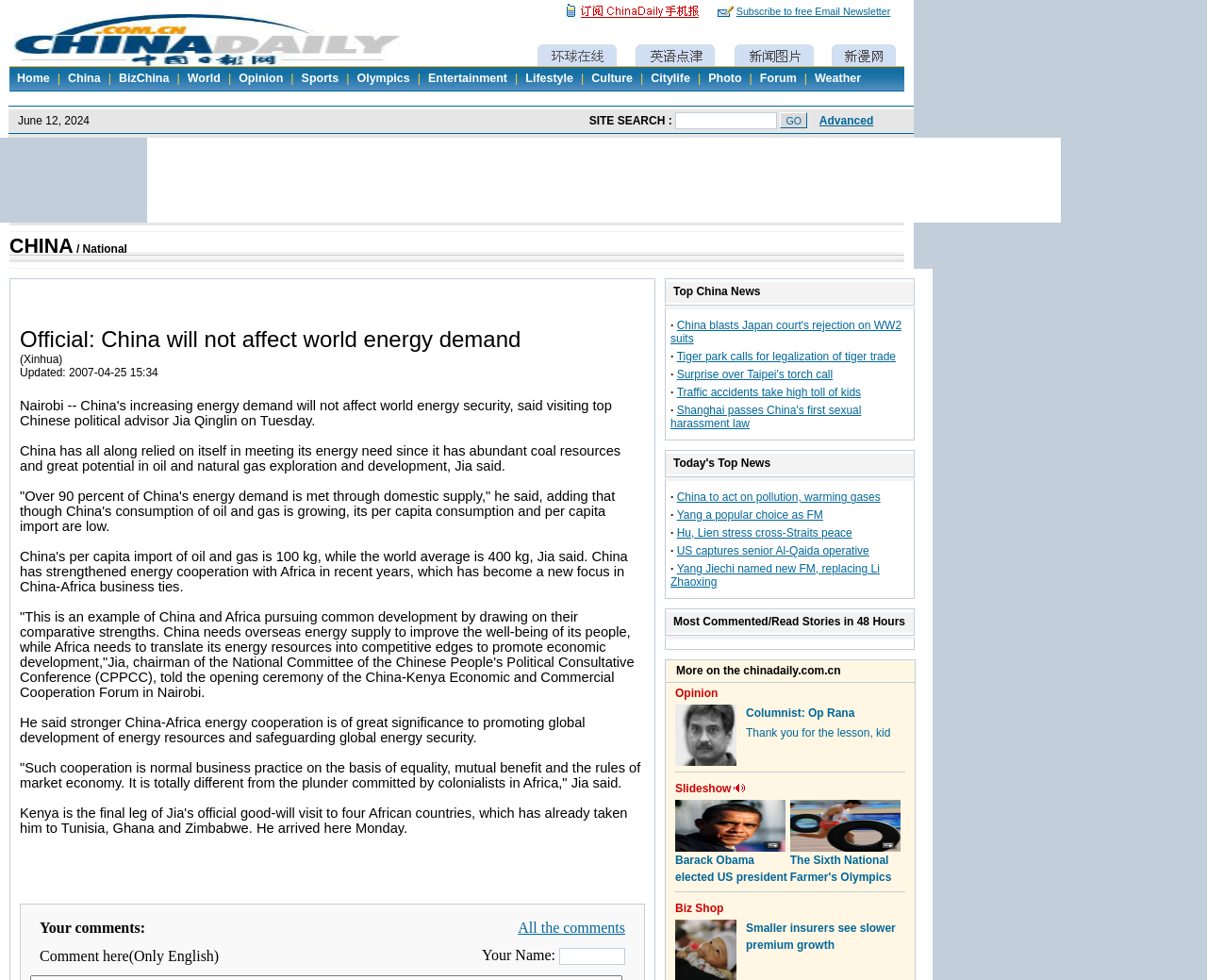What is the name of the chairman of the National Committee of the Chinese People's Political Consultative Conference (CPPCC)?
Answer the question with a single word or phrase by looking at the picture.

Jia